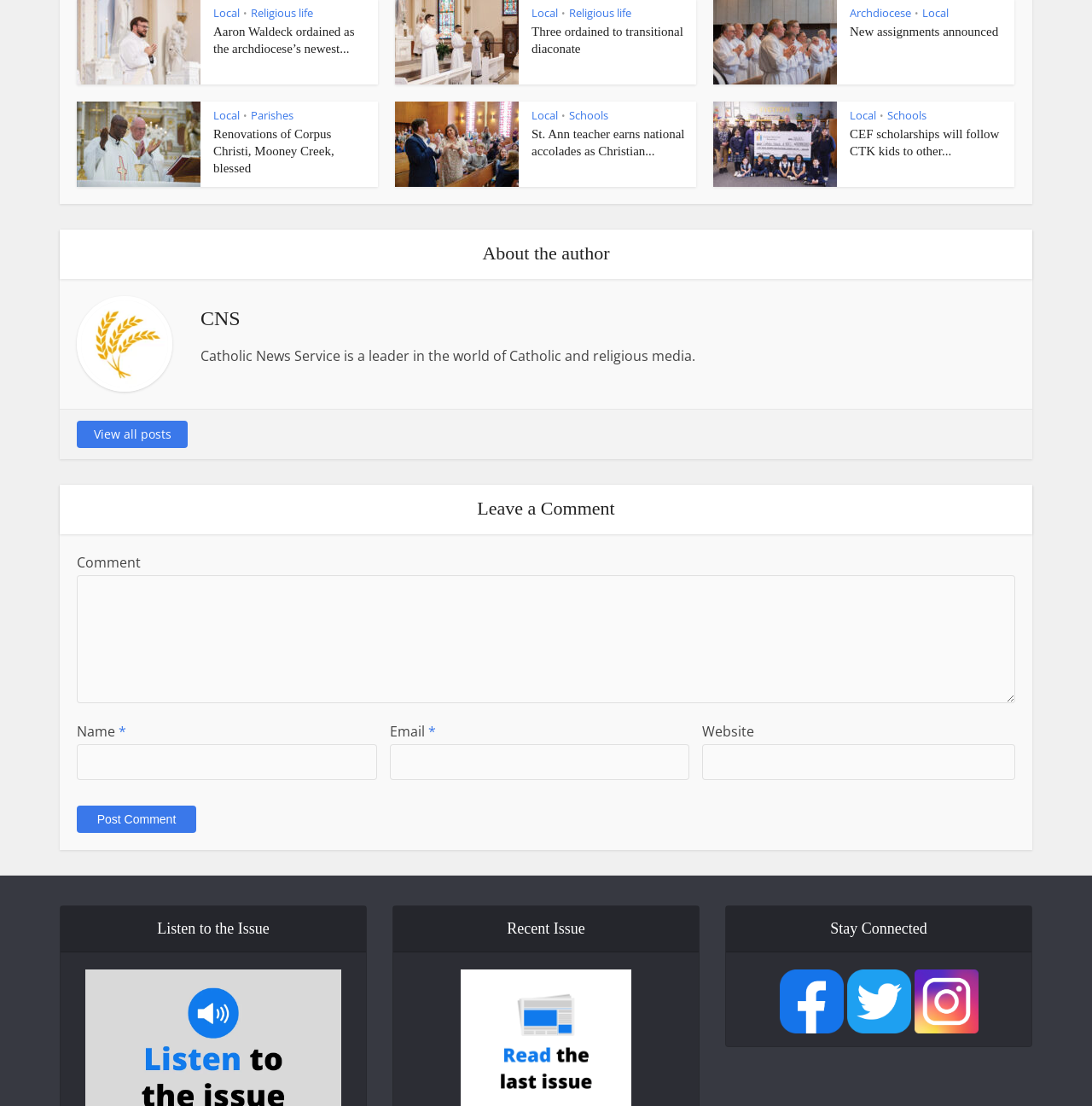Identify the bounding box coordinates for the UI element described by the following text: "Three ordained to transitional diaconate". Provide the coordinates as four float numbers between 0 and 1, in the format [left, top, right, bottom].

[0.487, 0.022, 0.626, 0.05]